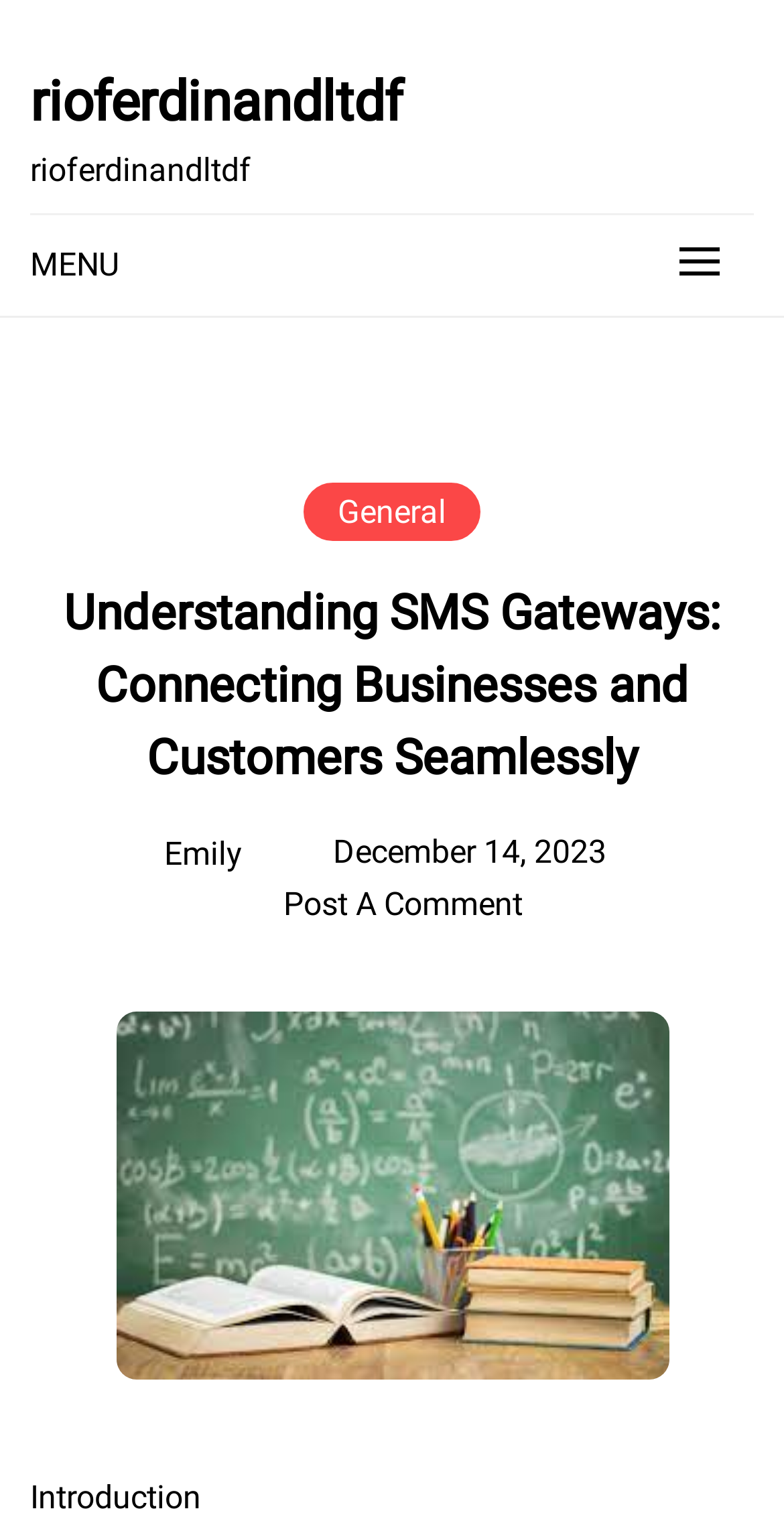What is the name of the author of the post?
Look at the image and answer the question with a single word or phrase.

Emily